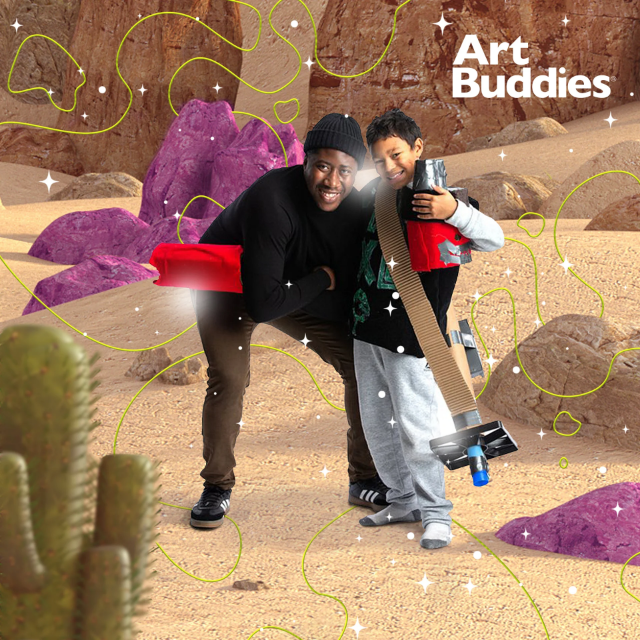What is the boy holding in his hand?
Please answer the question with a single word or phrase, referencing the image.

A vibrant red art supply container